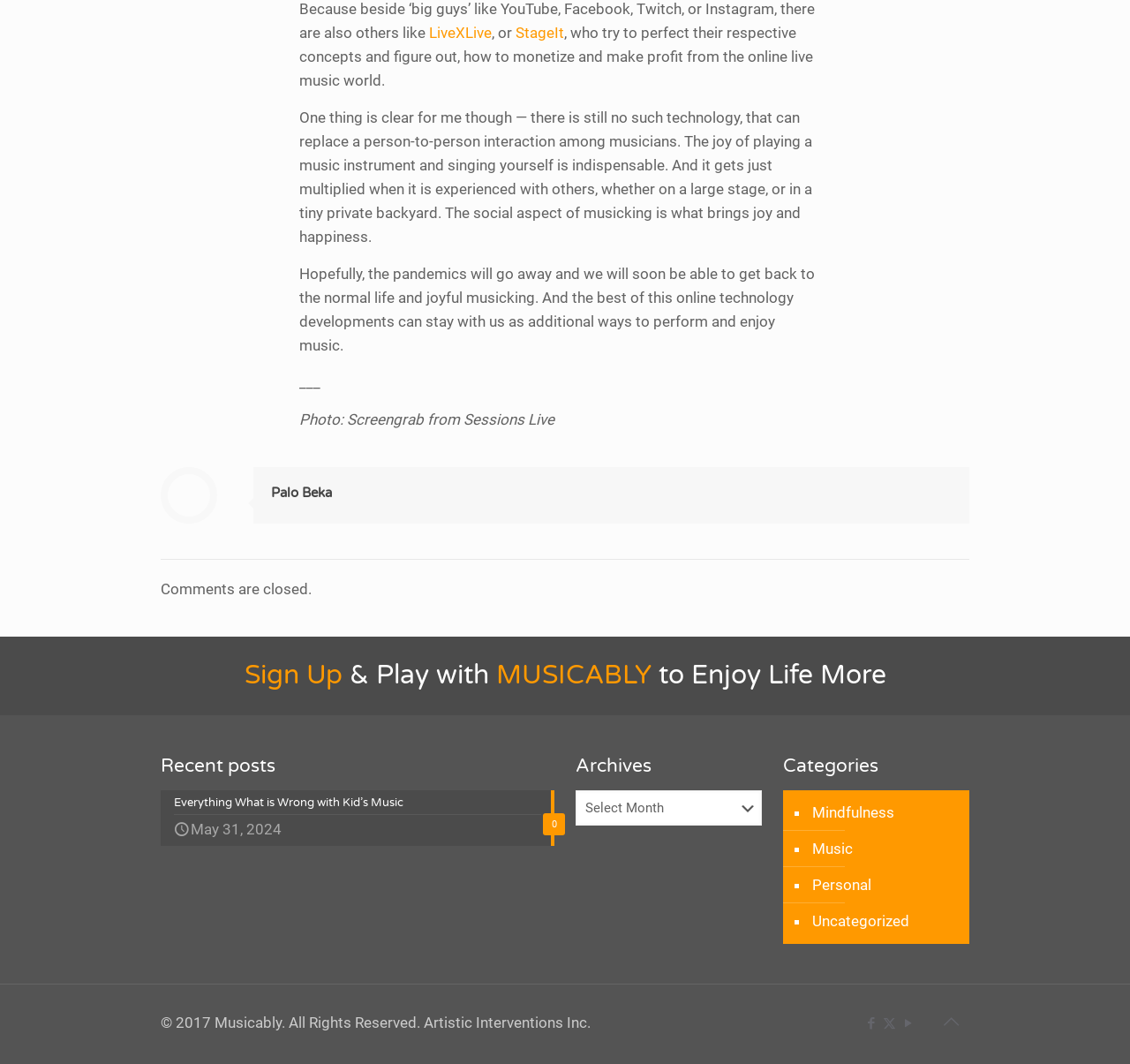Can you give a comprehensive explanation to the question given the content of the image?
What is the purpose of the 'Sign Up' button?

The 'Sign Up' button is accompanied by the heading 'Sign Up & Play with MUSICABLY to Enjoy Life More', which suggests that the purpose of the 'Sign Up' button is to play with Musicably.